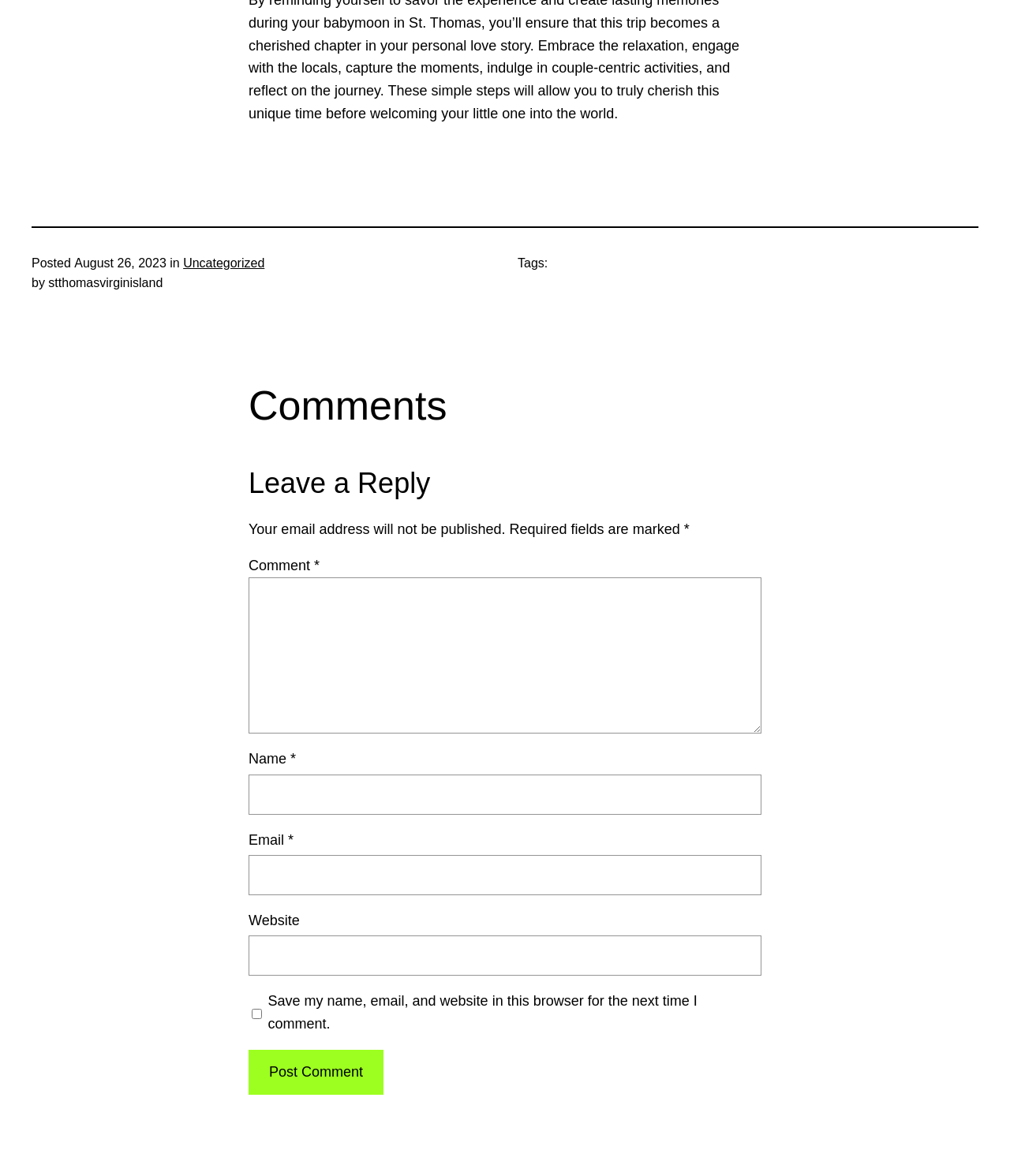What is the category of the post?
Offer a detailed and full explanation in response to the question.

I found the category of the post by looking at the link element with the text 'Uncategorized' which is a sibling of the StaticText element with the text 'in'.